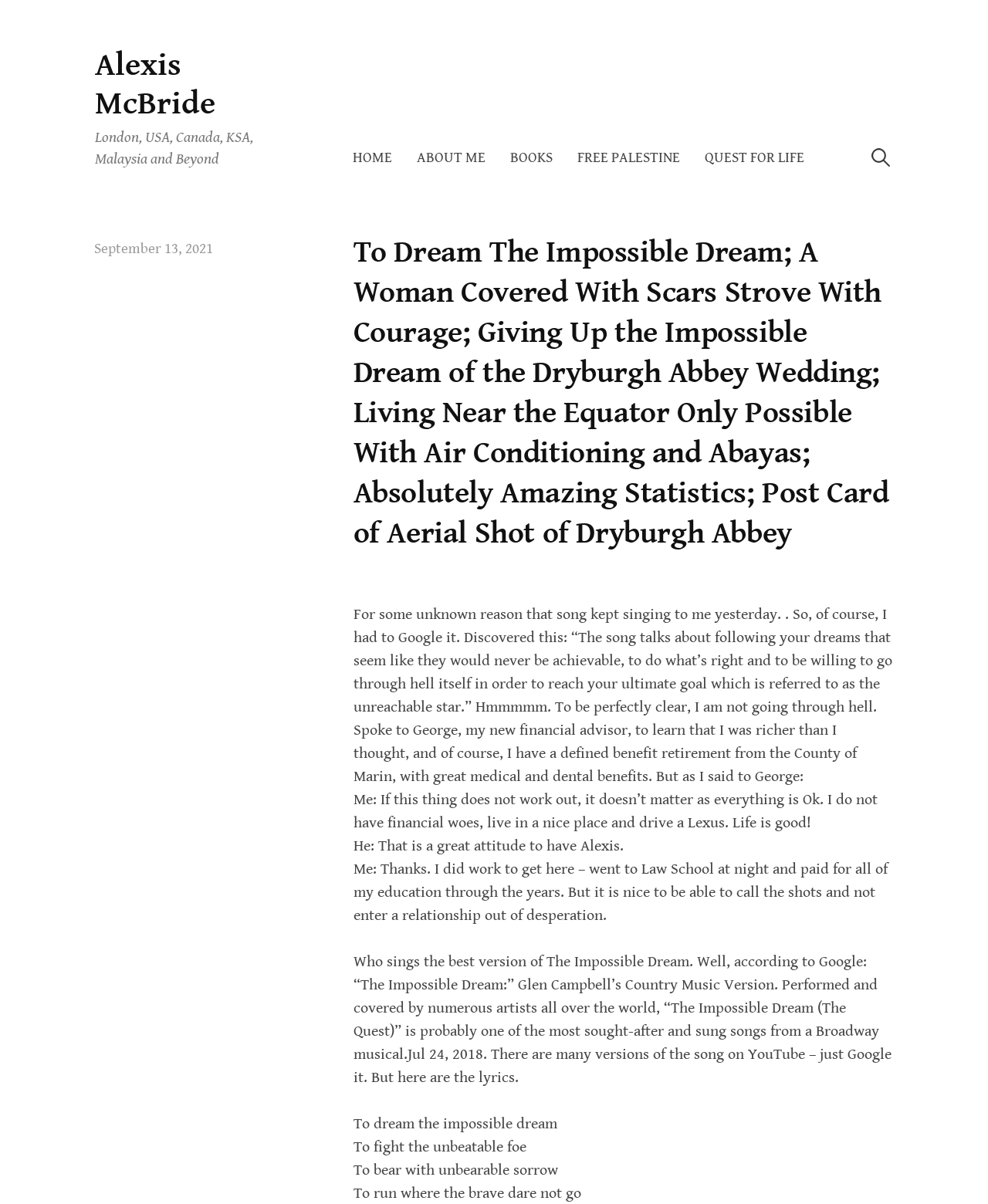Find the bounding box coordinates for the area you need to click to carry out the instruction: "Read the post dated September 13, 2021". The coordinates should be four float numbers between 0 and 1, indicated as [left, top, right, bottom].

[0.096, 0.2, 0.216, 0.213]